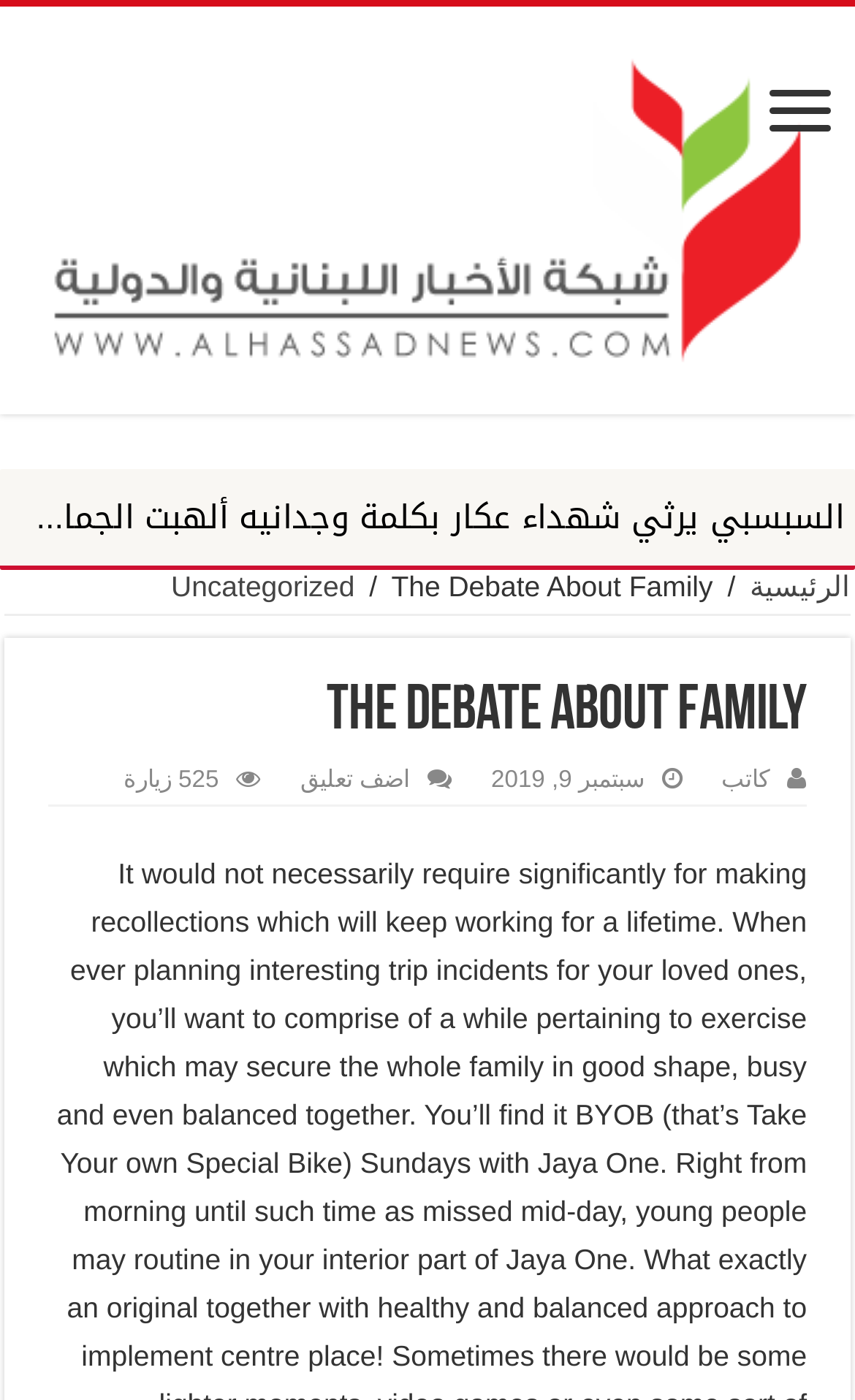What is the date of the current article?
Based on the image, respond with a single word or phrase.

September 9, 2019